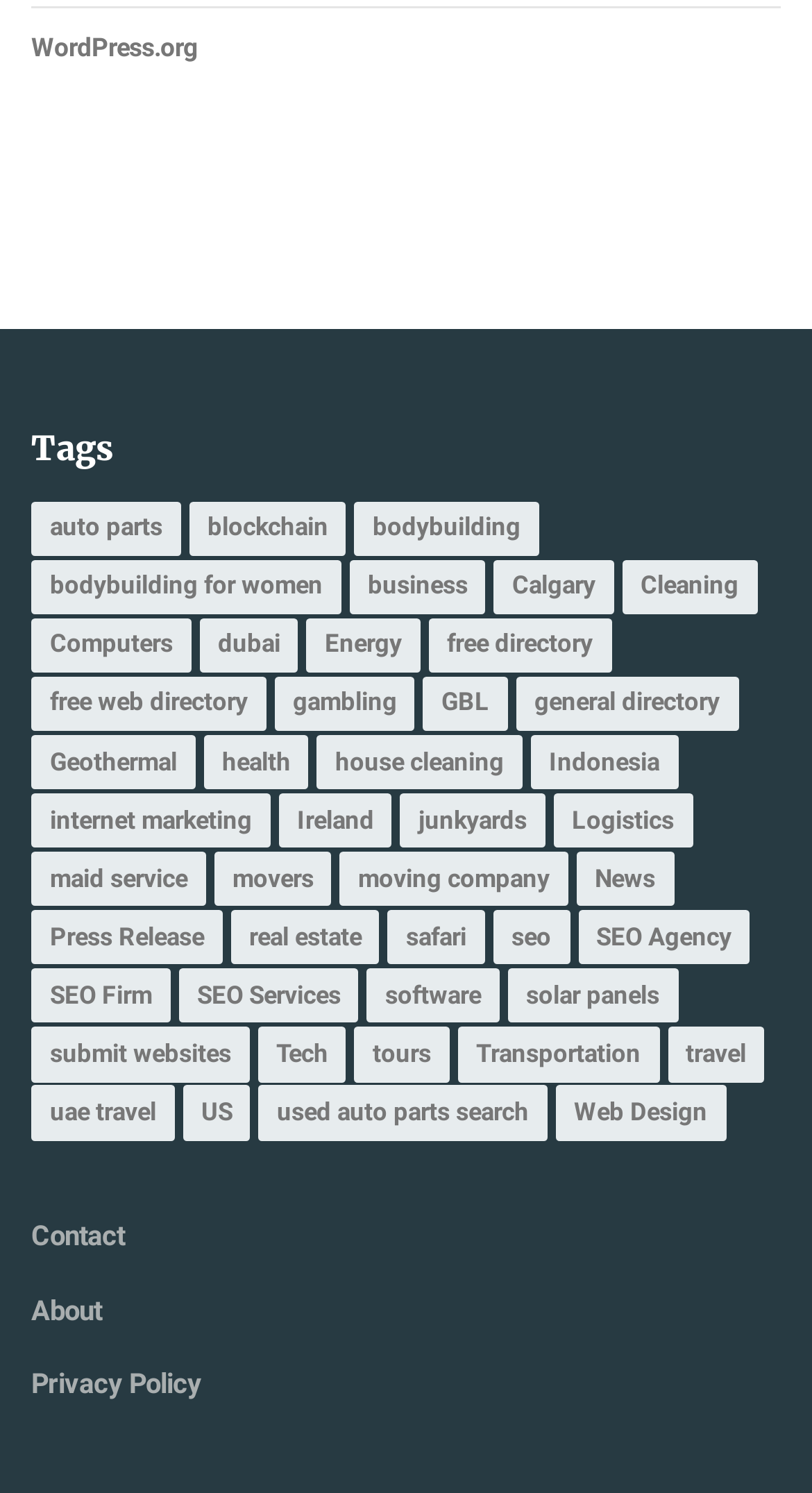Is there a link to a country?
Using the screenshot, give a one-word or short phrase answer.

Yes